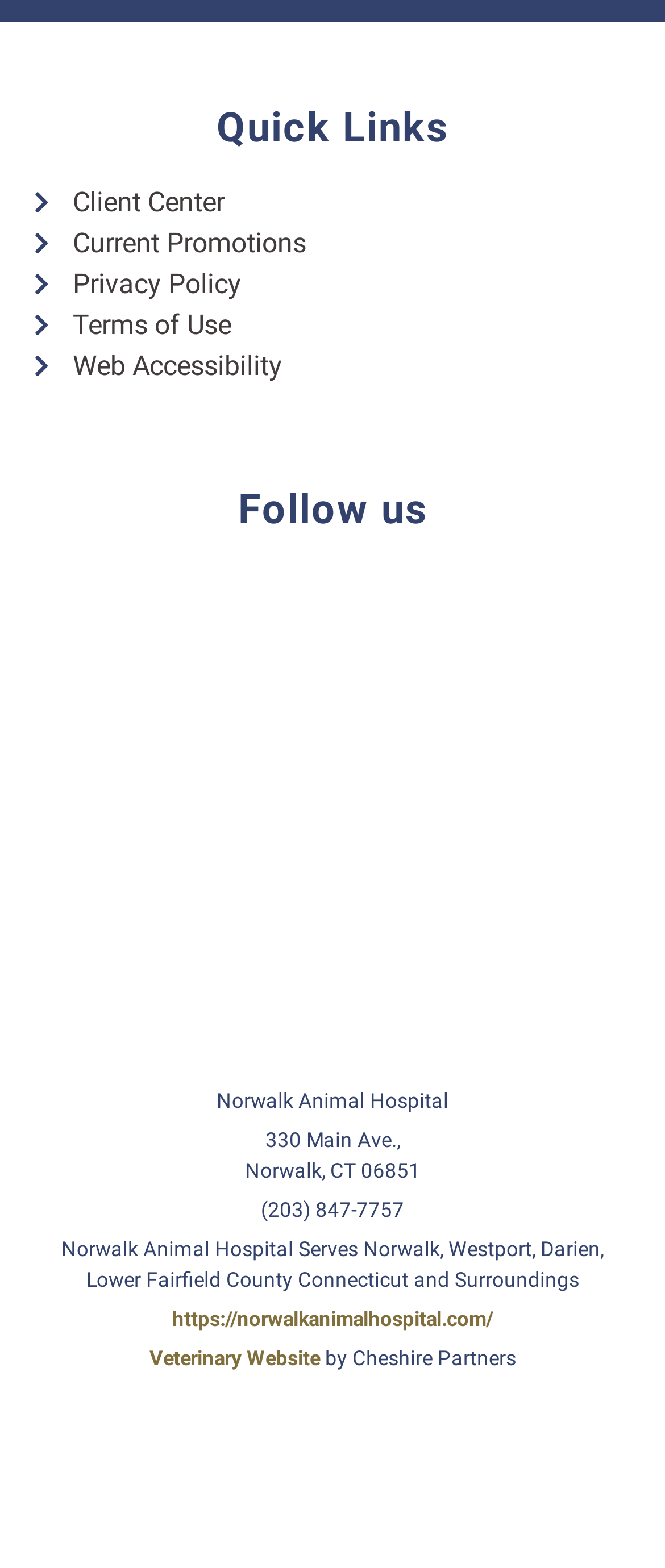What is the address of the animal hospital?
We need a detailed and exhaustive answer to the question. Please elaborate.

I found the answer by reading the static text elements on the page, which provide the address of the animal hospital.